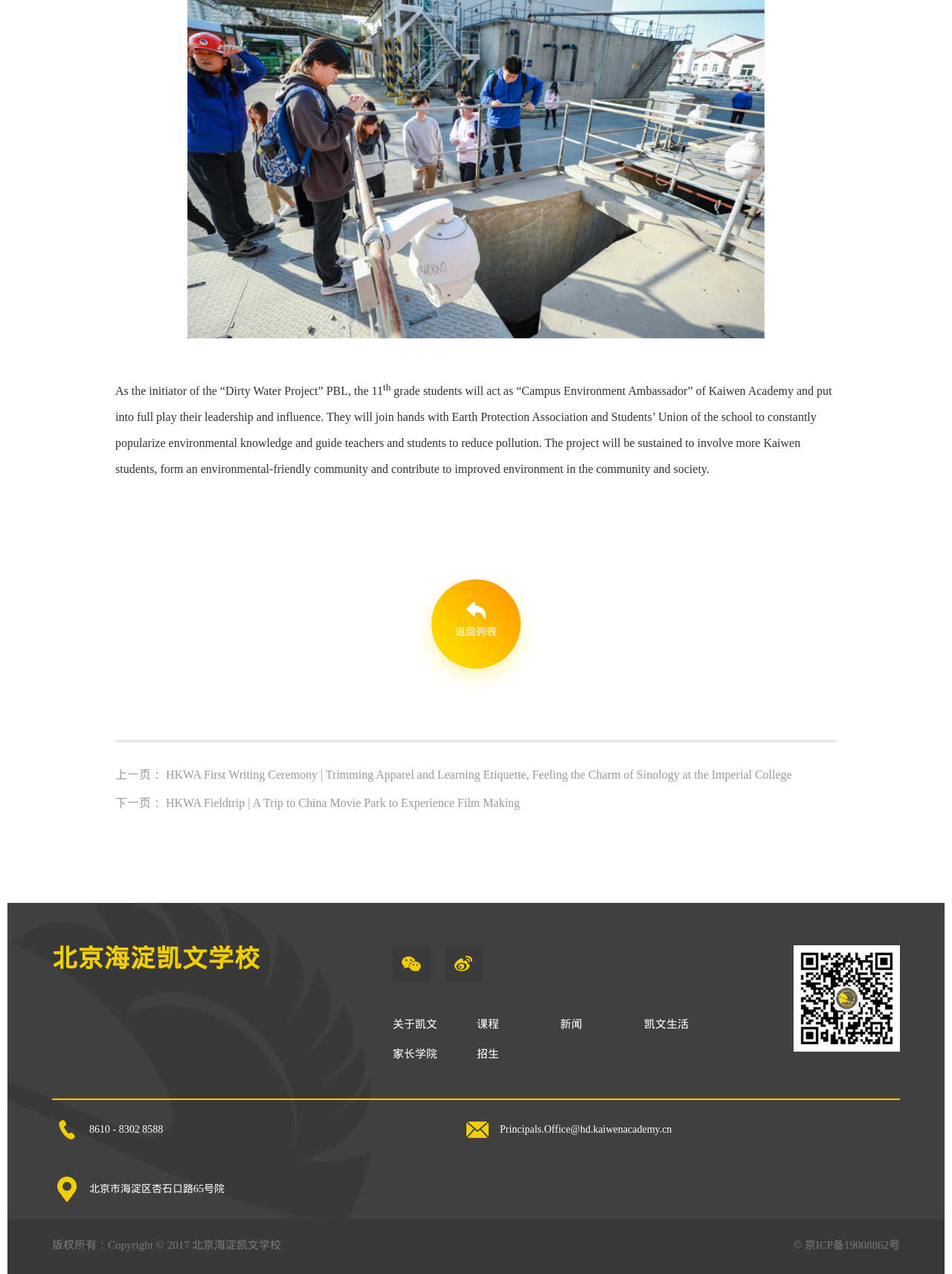What is the email address of the principal's office? Look at the image and give a one-word or short phrase answer.

Principals.Office@hd.kaiwenacademy.cn